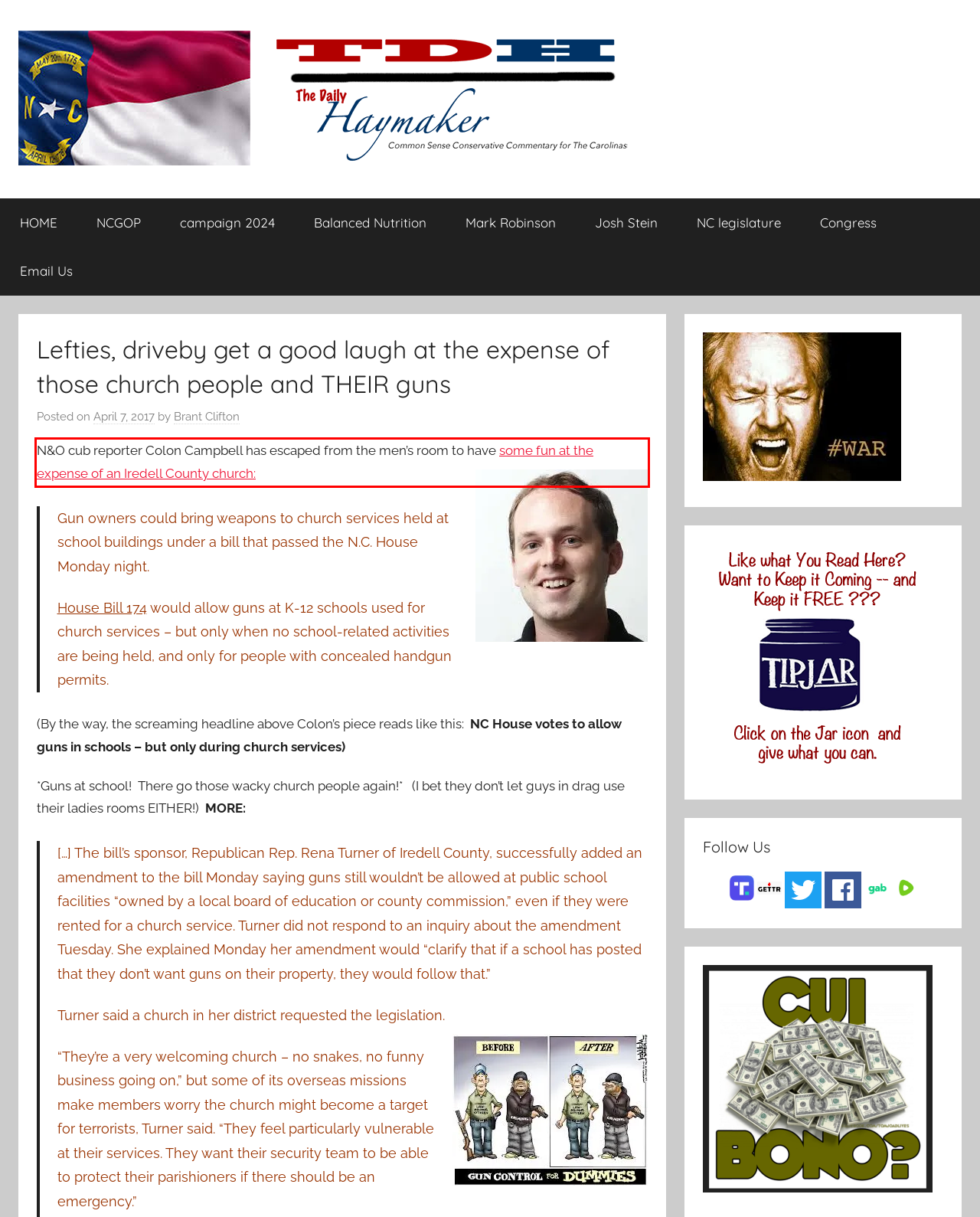With the given screenshot of a webpage, locate the red rectangle bounding box and extract the text content using OCR.

N&O cub reporter Colon Campbell has escaped from the men’s room to have some fun at the expense of an Iredell County church: